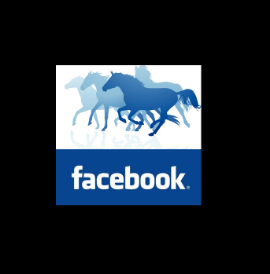Provide a single word or phrase answer to the question: 
What is the shape of the background where the word 'facebook' is placed?

Rectangle